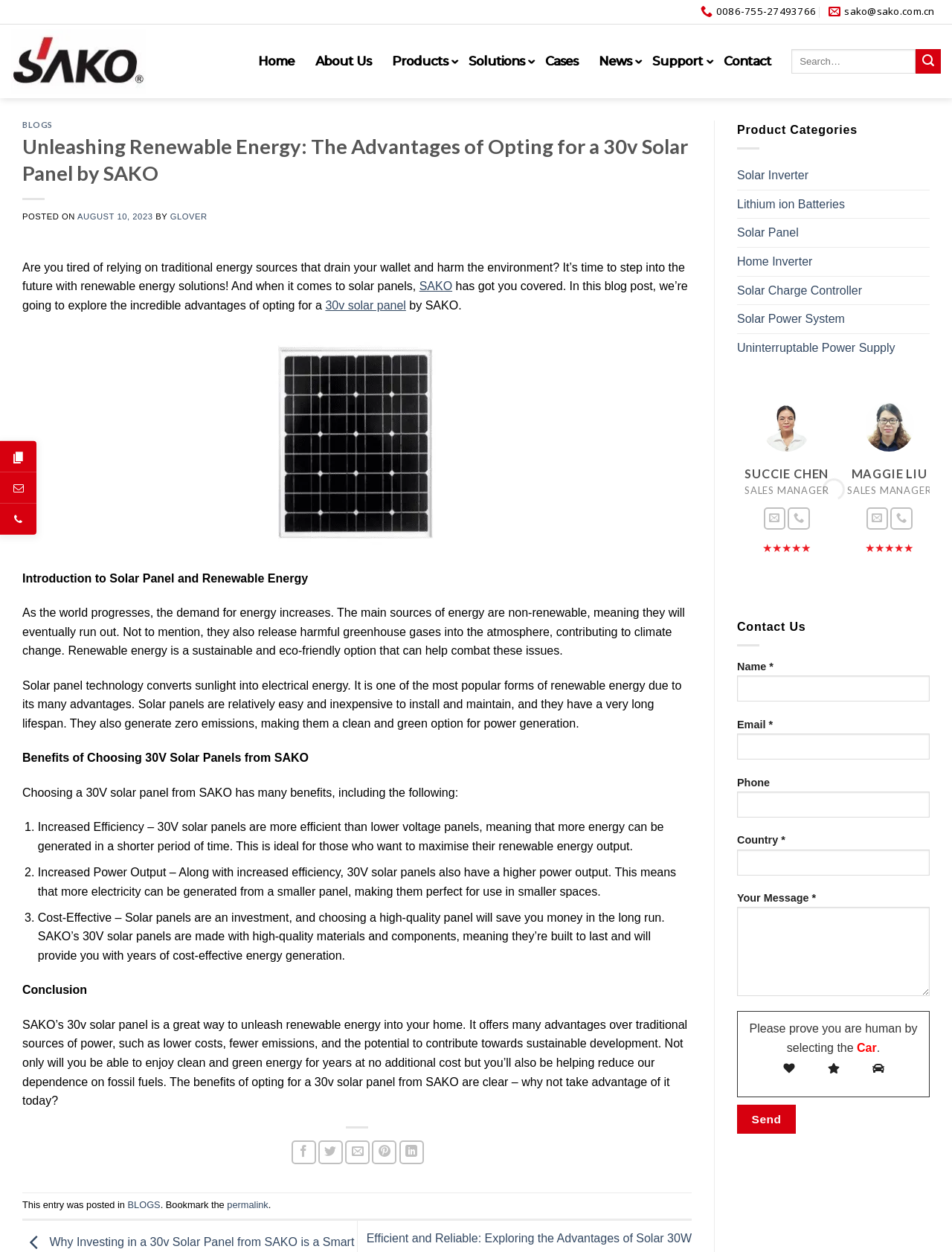Could you indicate the bounding box coordinates of the region to click in order to complete this instruction: "Share the blog post on Facebook".

[0.306, 0.911, 0.332, 0.93]